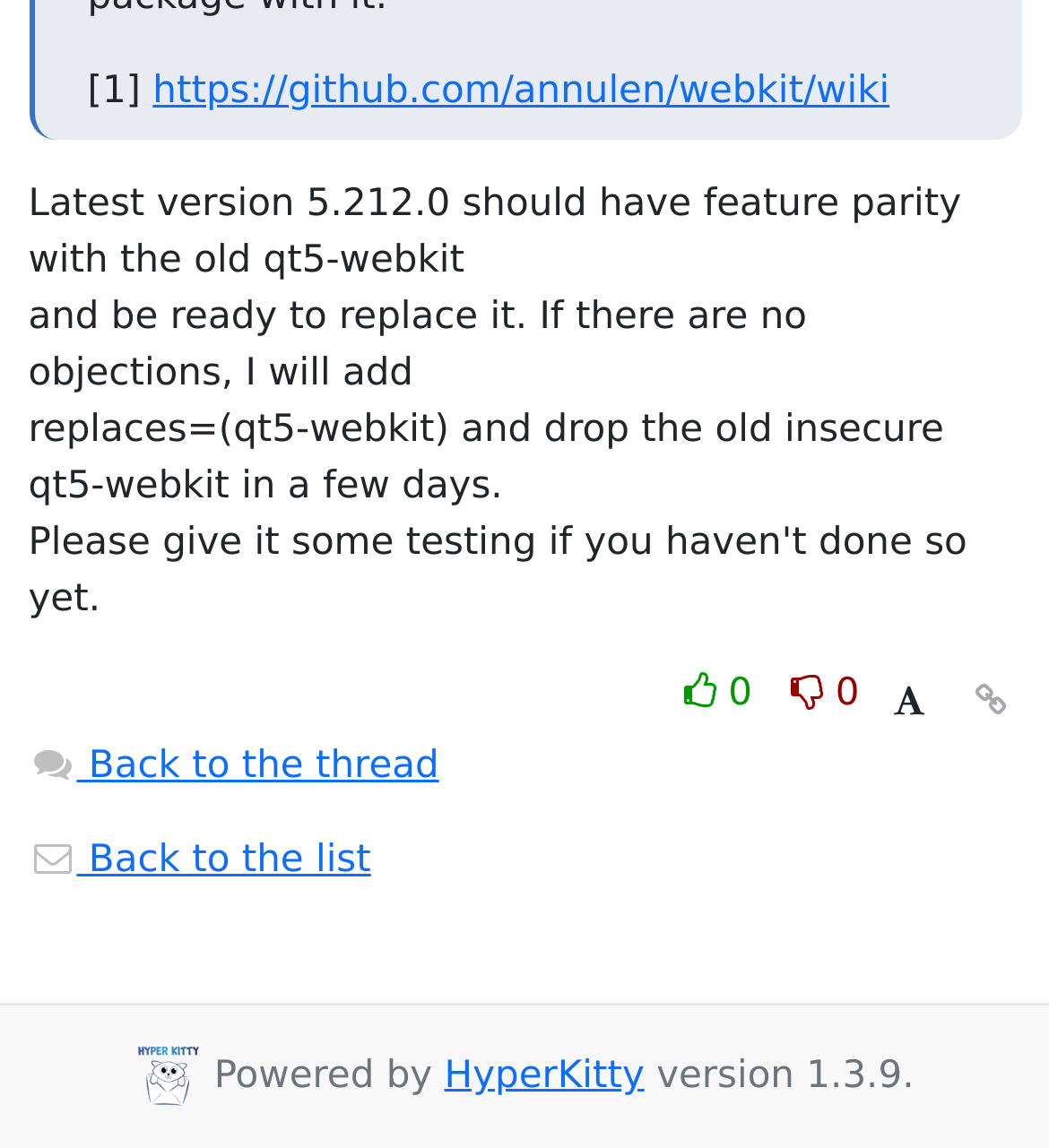Identify the bounding box of the HTML element described here: "0". Provide the coordinates as four float numbers between 0 and 1: [left, top, right, bottom].

[0.639, 0.573, 0.741, 0.634]